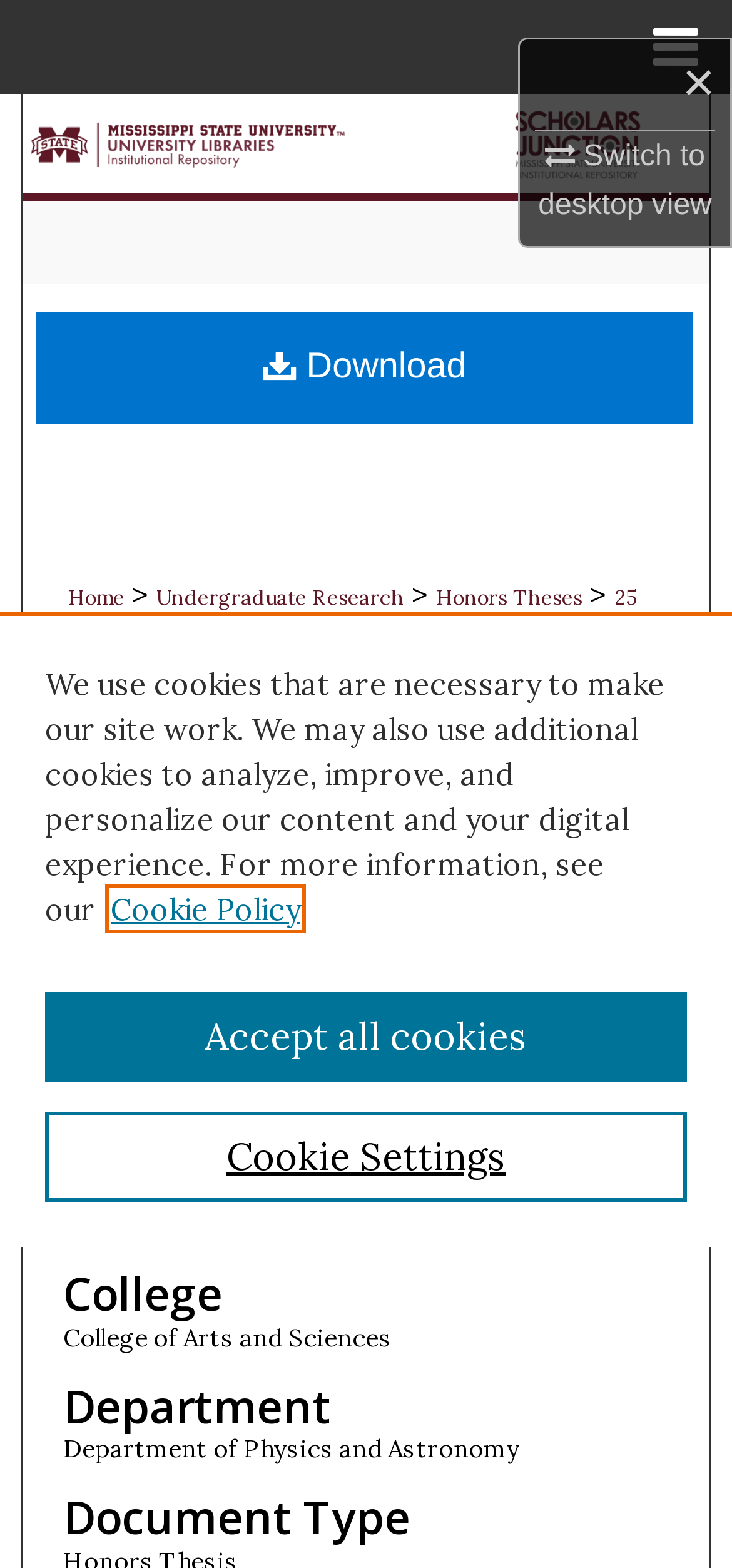Please identify the bounding box coordinates of the clickable area that will fulfill the following instruction: "Browse Collections". The coordinates should be in the format of four float numbers between 0 and 1, i.e., [left, top, right, bottom].

[0.0, 0.12, 1.0, 0.18]